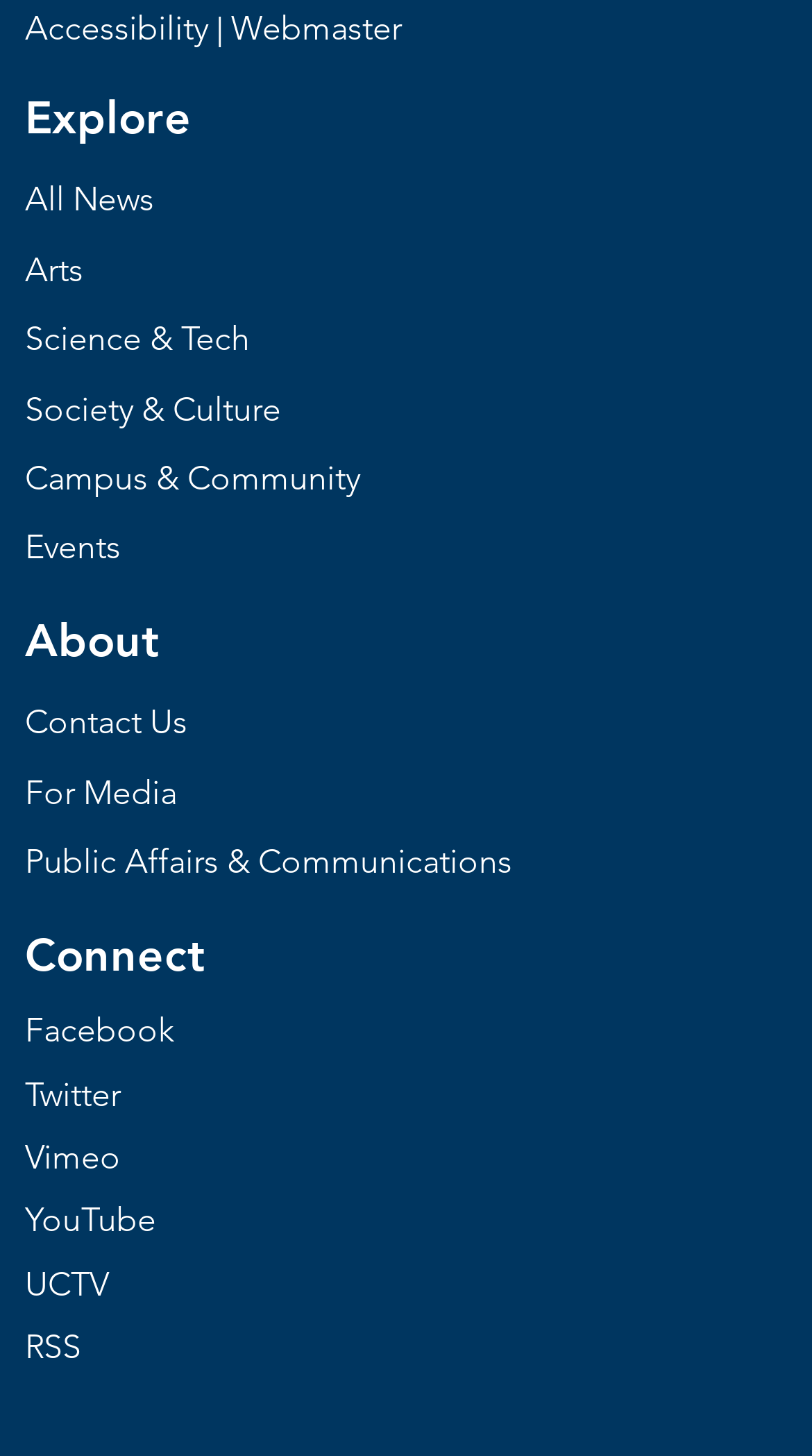Answer the question in one word or a short phrase:
What is the first category in the Explore section?

All News